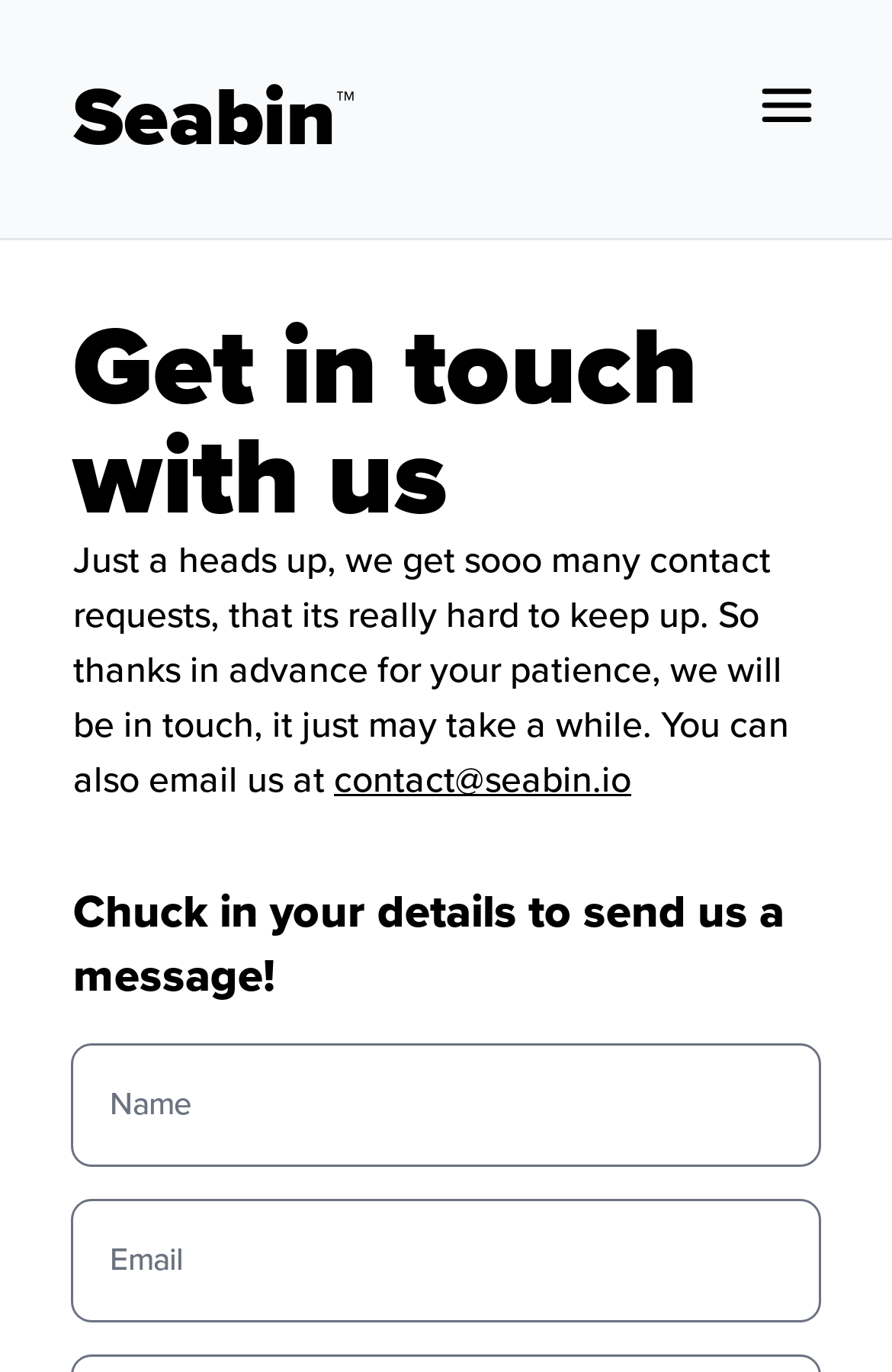Based on the image, please elaborate on the answer to the following question:
What is the tone of the contact request message?

The tone of the contact request message is apologetic because it starts with 'Just a heads up' and expresses gratitude for the user's patience, indicating that the team is overwhelmed with requests and might take a while to respond.